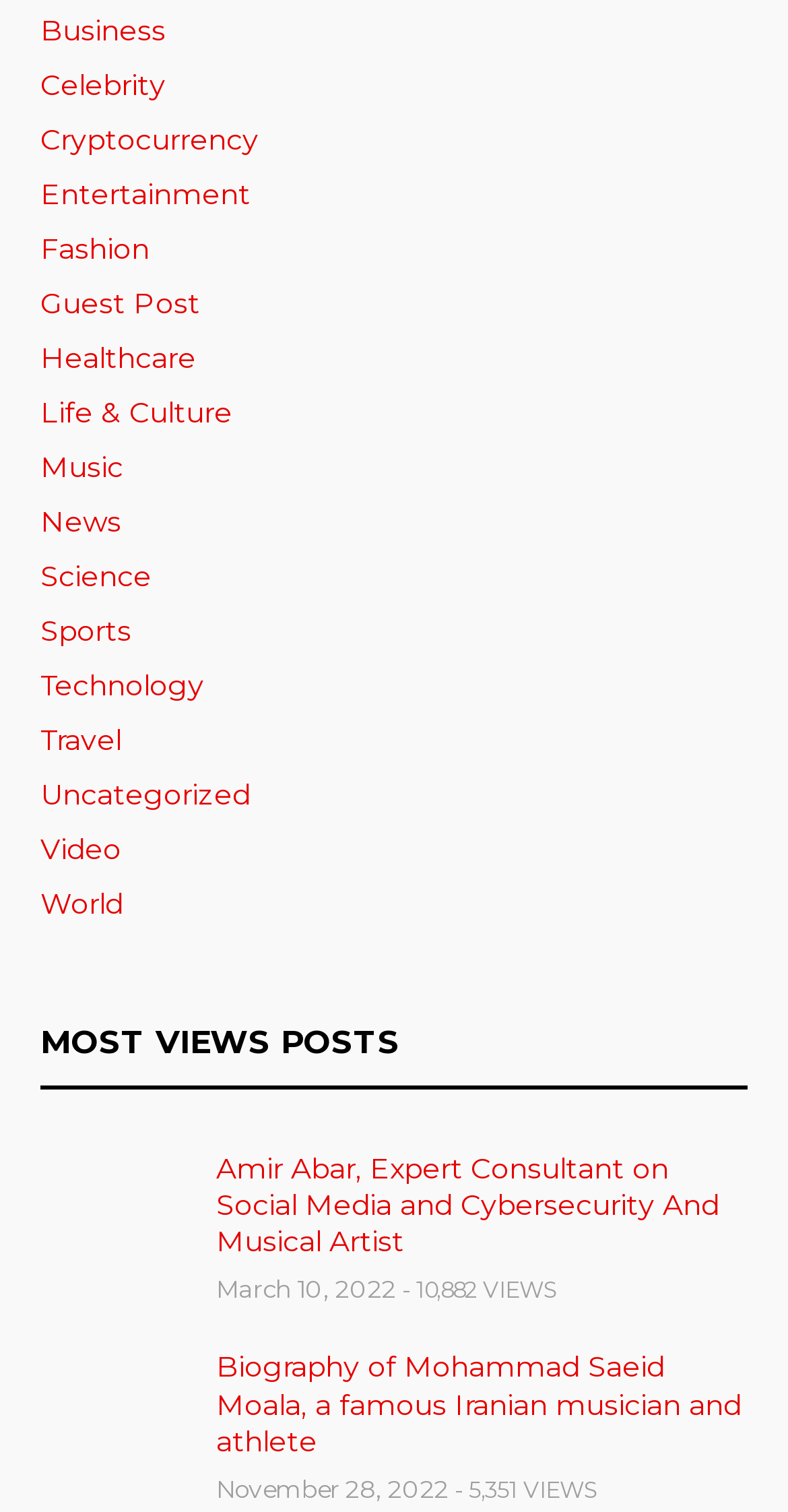Identify the bounding box for the UI element described as: "Guest Post". Ensure the coordinates are four float numbers between 0 and 1, formatted as [left, top, right, bottom].

[0.051, 0.187, 0.254, 0.215]